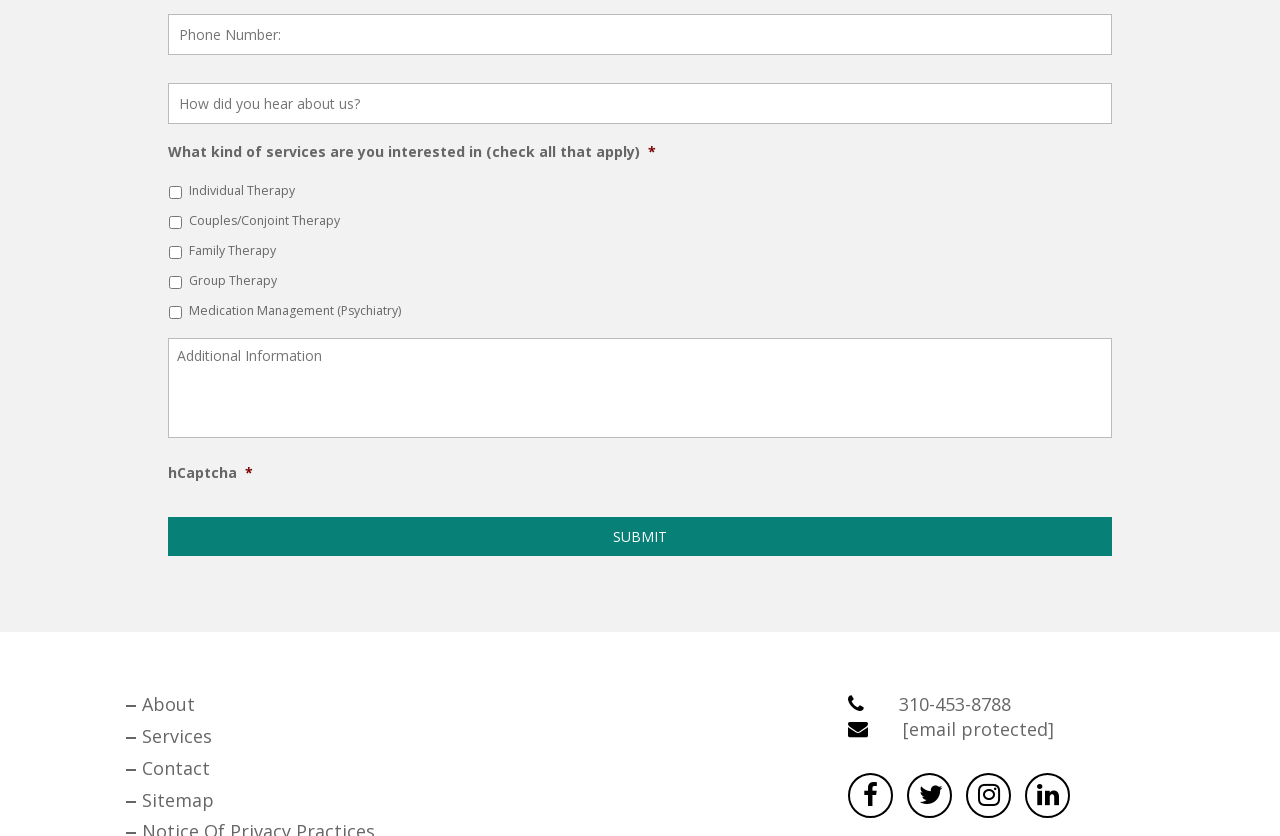How many links are there in the footer? Analyze the screenshot and reply with just one word or a short phrase.

7